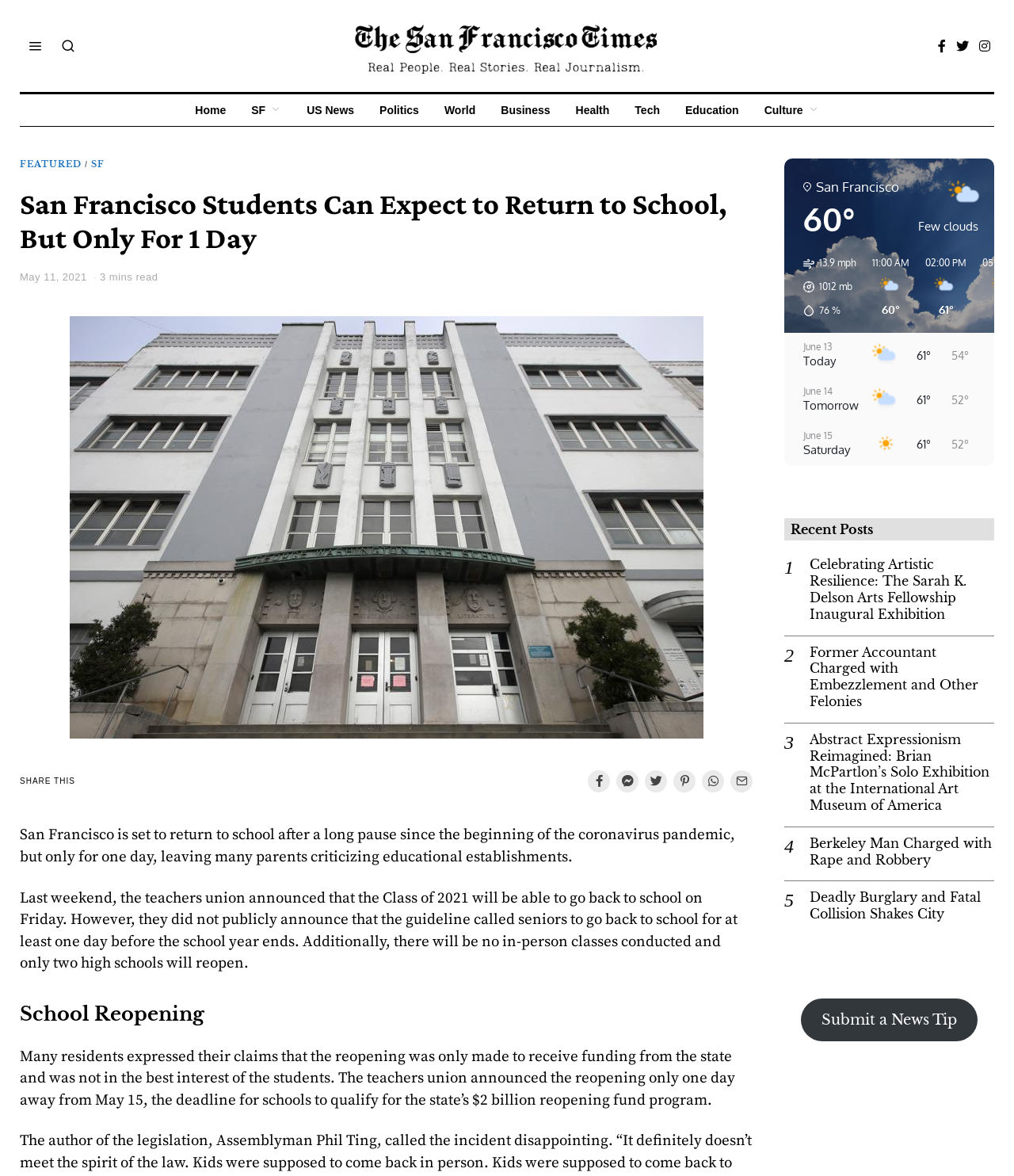Answer the question using only a single word or phrase: 
What is the purpose of the school reopening according to some residents?

To receive funding